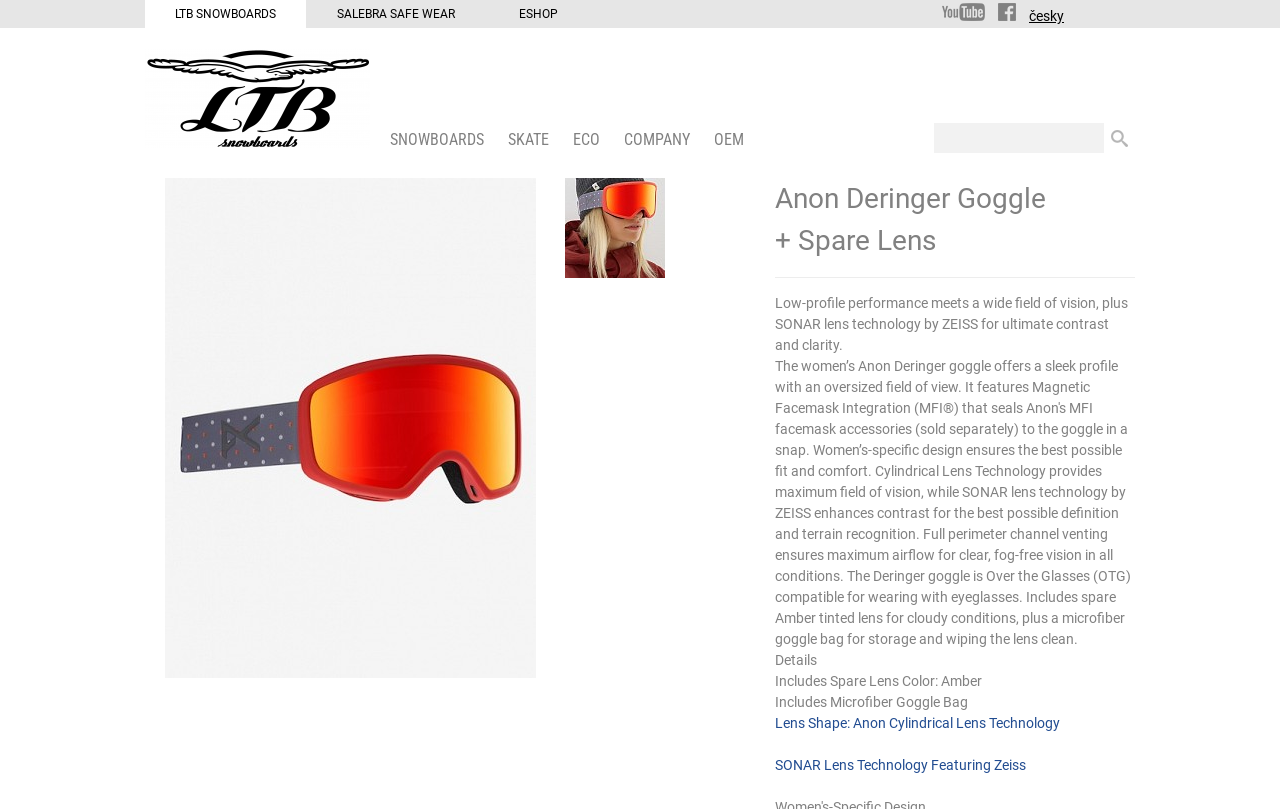Could you locate the bounding box coordinates for the section that should be clicked to accomplish this task: "Click on LTB SNOWBOARDS".

[0.113, 0.0, 0.239, 0.035]